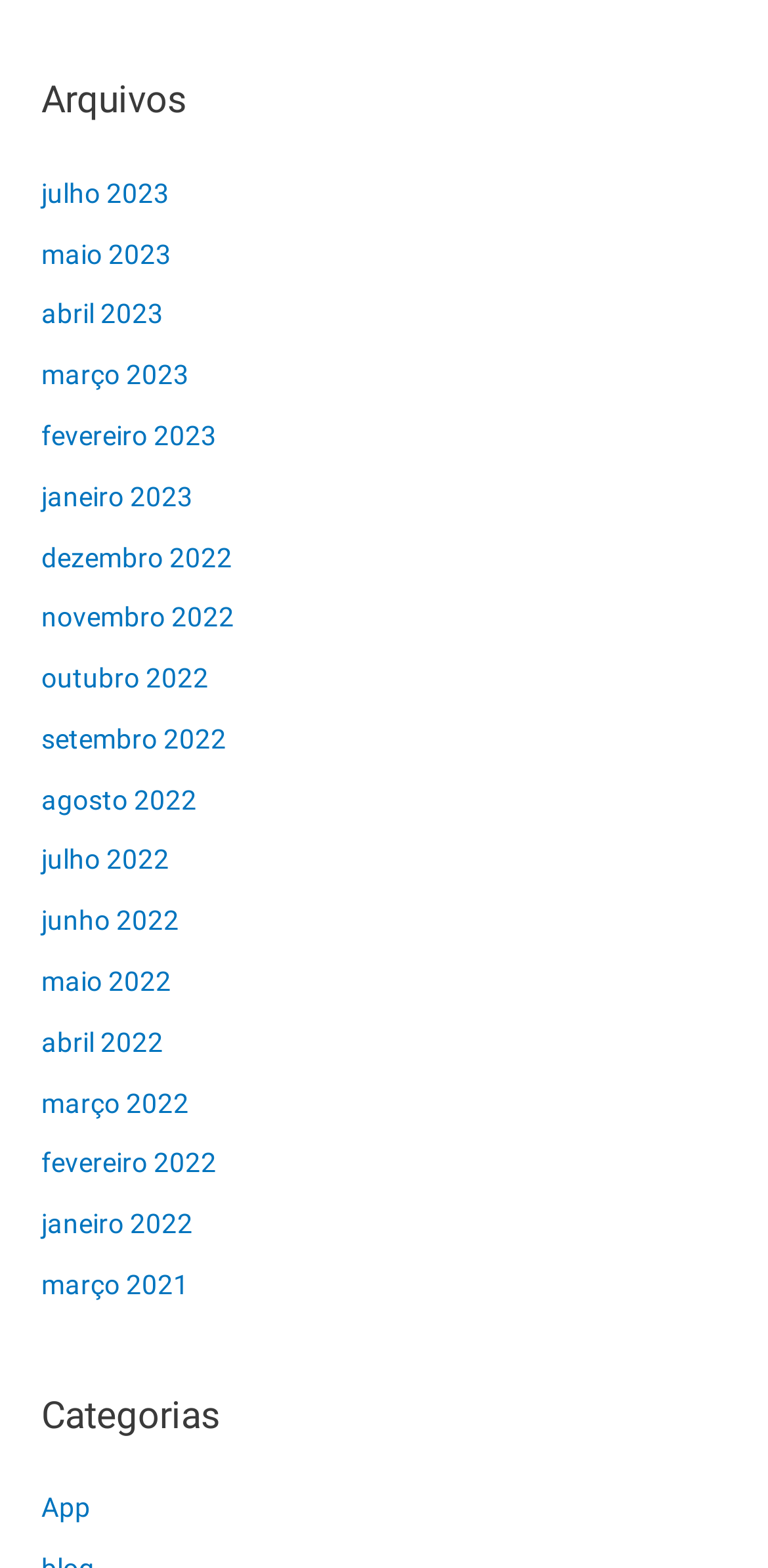Determine the bounding box coordinates of the clickable area required to perform the following instruction: "browse 'dezembro 2022' archives". The coordinates should be represented as four float numbers between 0 and 1: [left, top, right, bottom].

[0.054, 0.345, 0.303, 0.365]